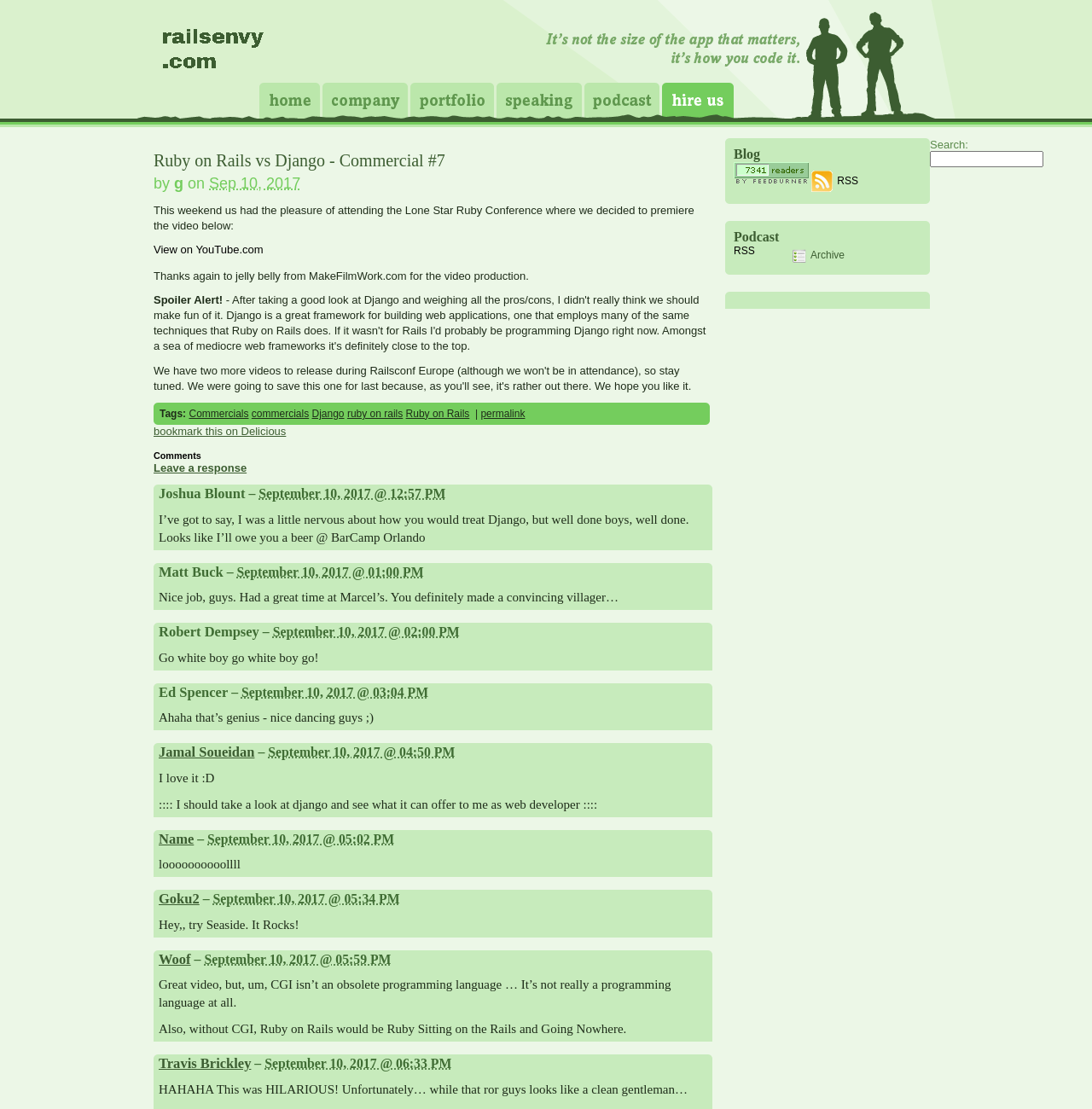Given the webpage screenshot, identify the bounding box of the UI element that matches this description: "bookmark this on Delicious".

[0.141, 0.383, 0.262, 0.395]